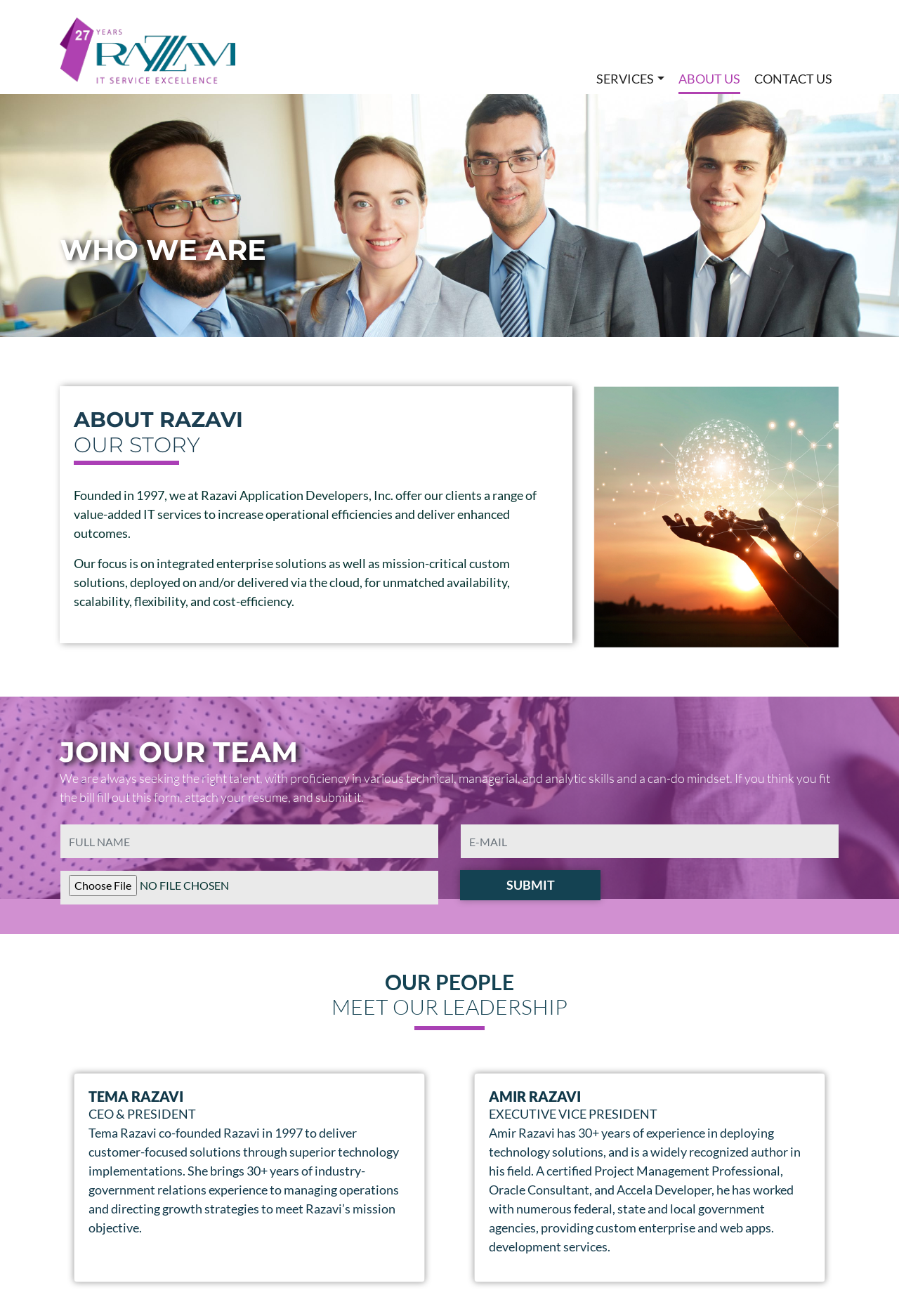Please provide a one-word or short phrase answer to the question:
What is the name of the company?

Razavi